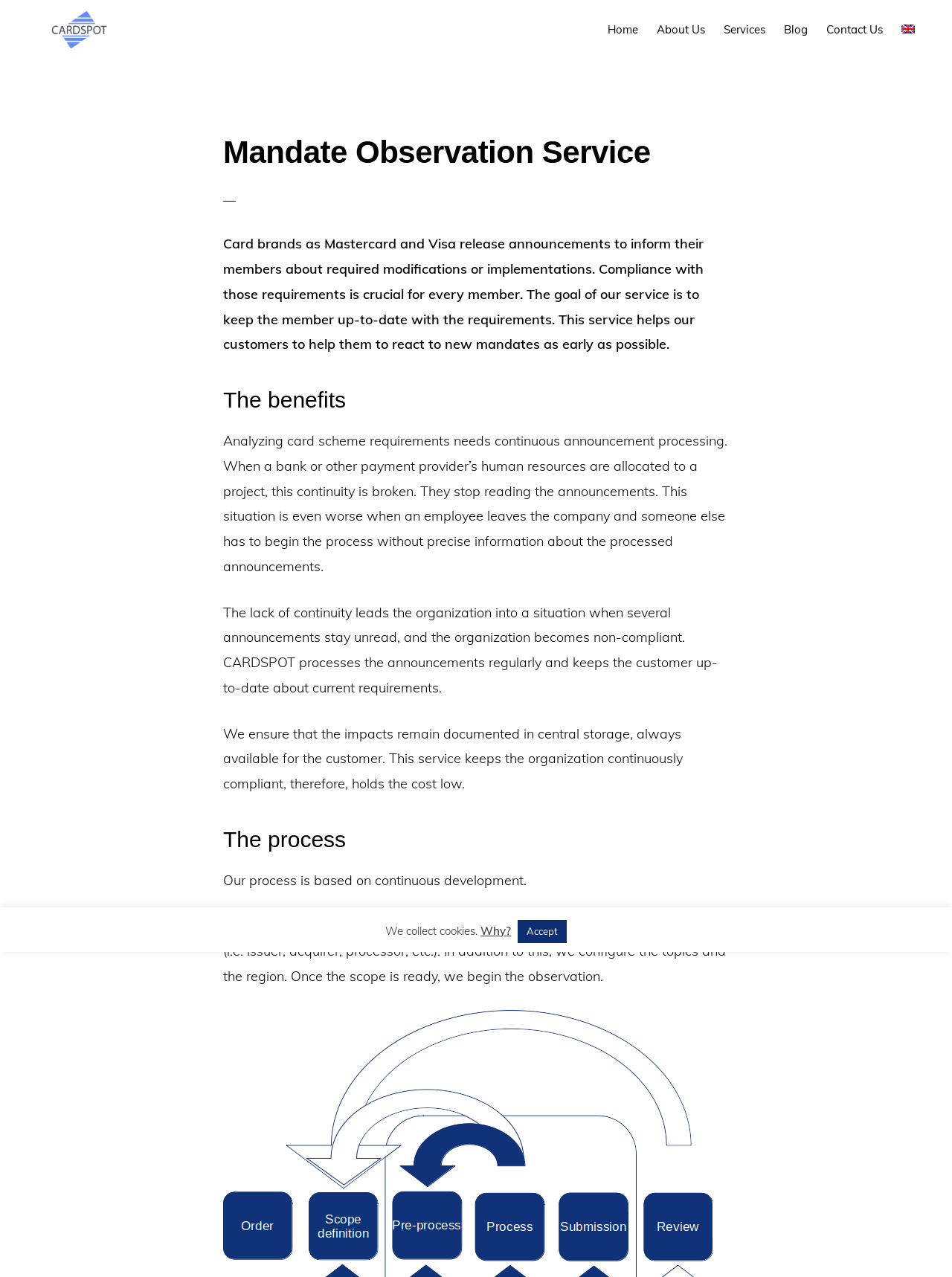What is the result of not reading announcements?
Based on the image, please offer an in-depth response to the question.

I found the answer by reading the StaticText element that describes the benefits of the service, which states that the lack of continuity leads the organization into a situation when several announcements stay unread, and the organization becomes non-compliant.